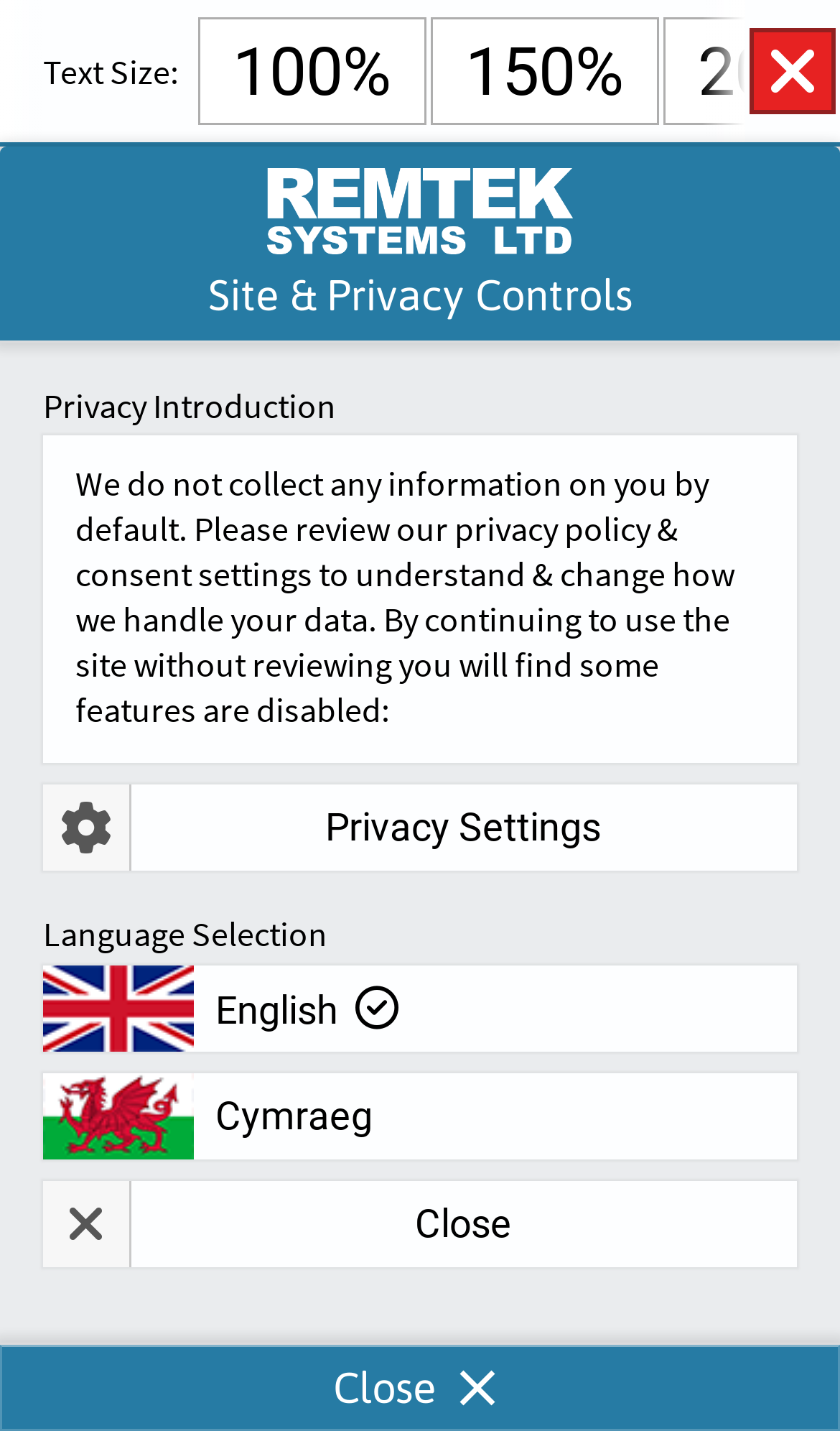Determine the bounding box for the UI element as described: "Site & Privacy Controls". The coordinates should be represented as four float numbers between 0 and 1, formatted as [left, top, right, bottom].

[0.026, 0.926, 0.128, 0.986]